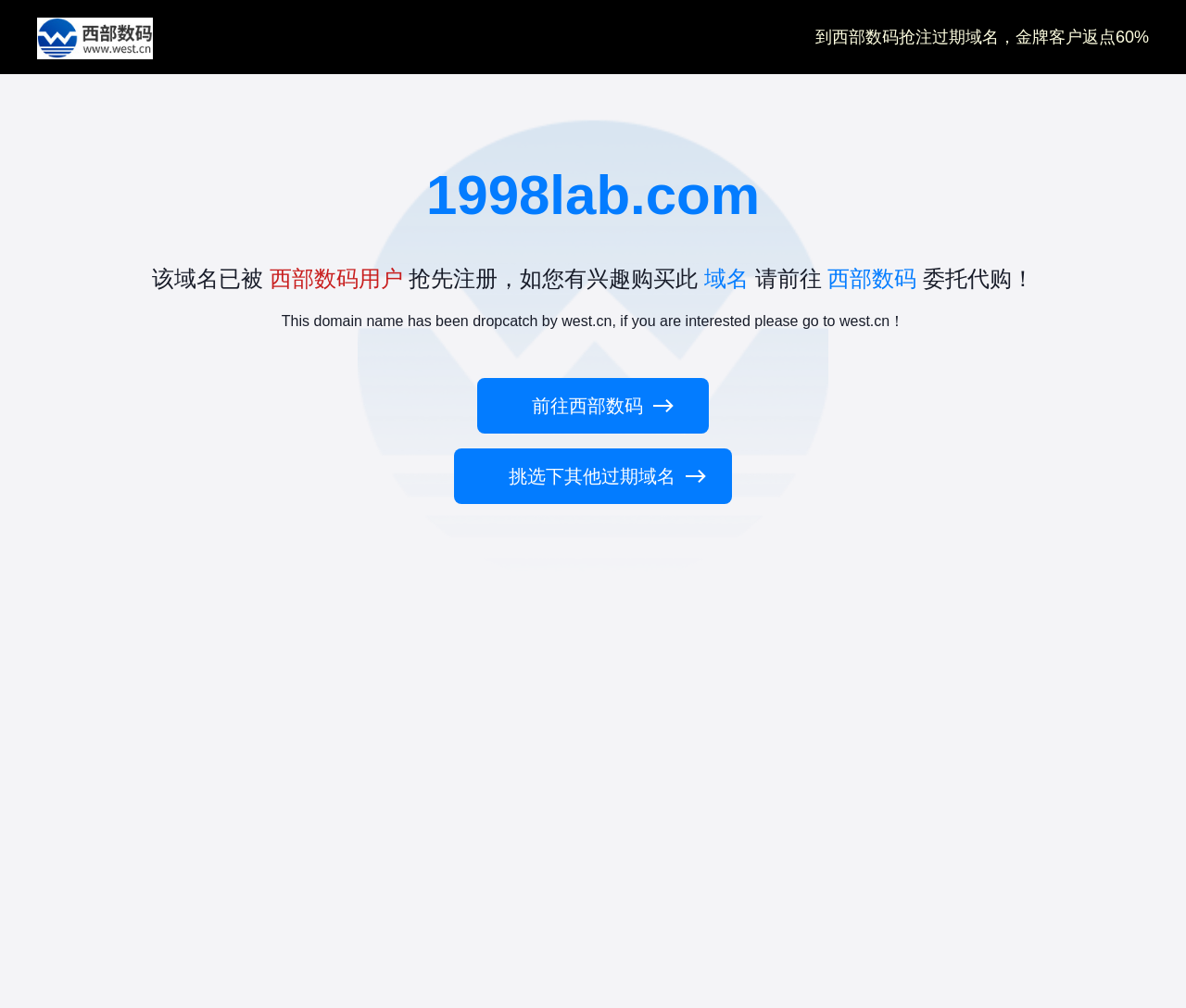Locate the bounding box of the UI element with the following description: "西部数码".

[0.698, 0.264, 0.773, 0.289]